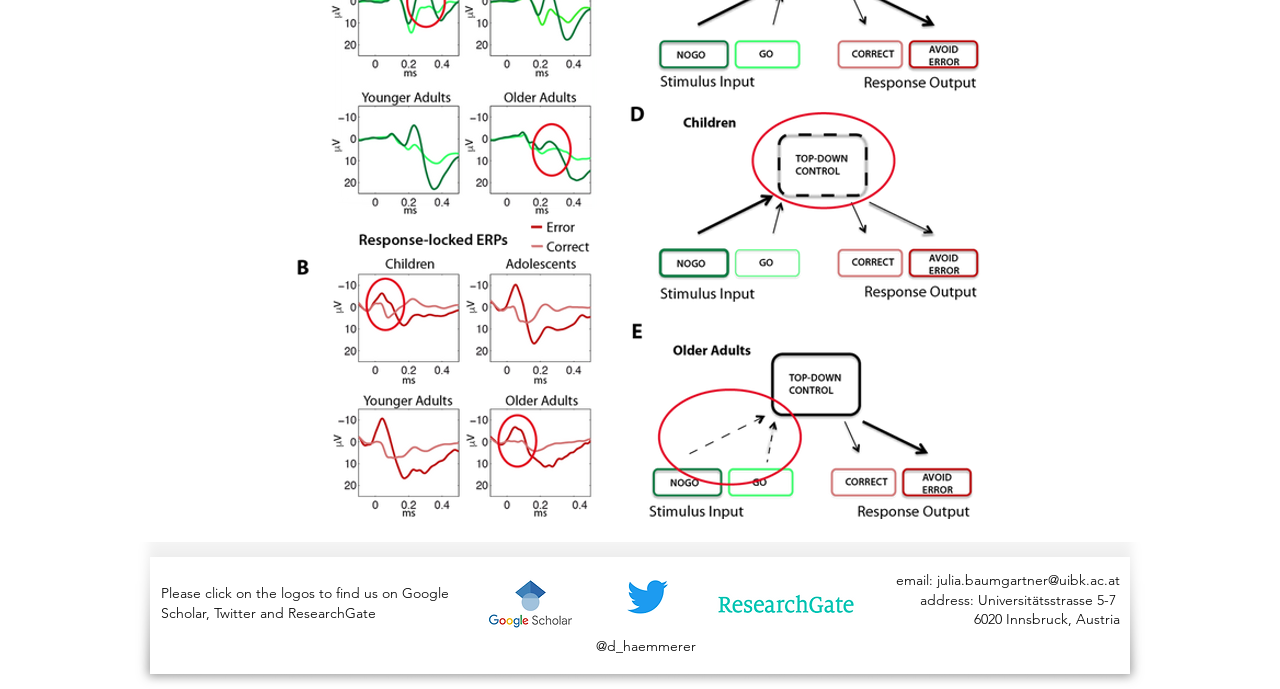Find the bounding box coordinates for the HTML element described as: "julia.baumgartner@uibk.ac.at". The coordinates should consist of four float values between 0 and 1, i.e., [left, top, right, bottom].

[0.732, 0.829, 0.875, 0.855]